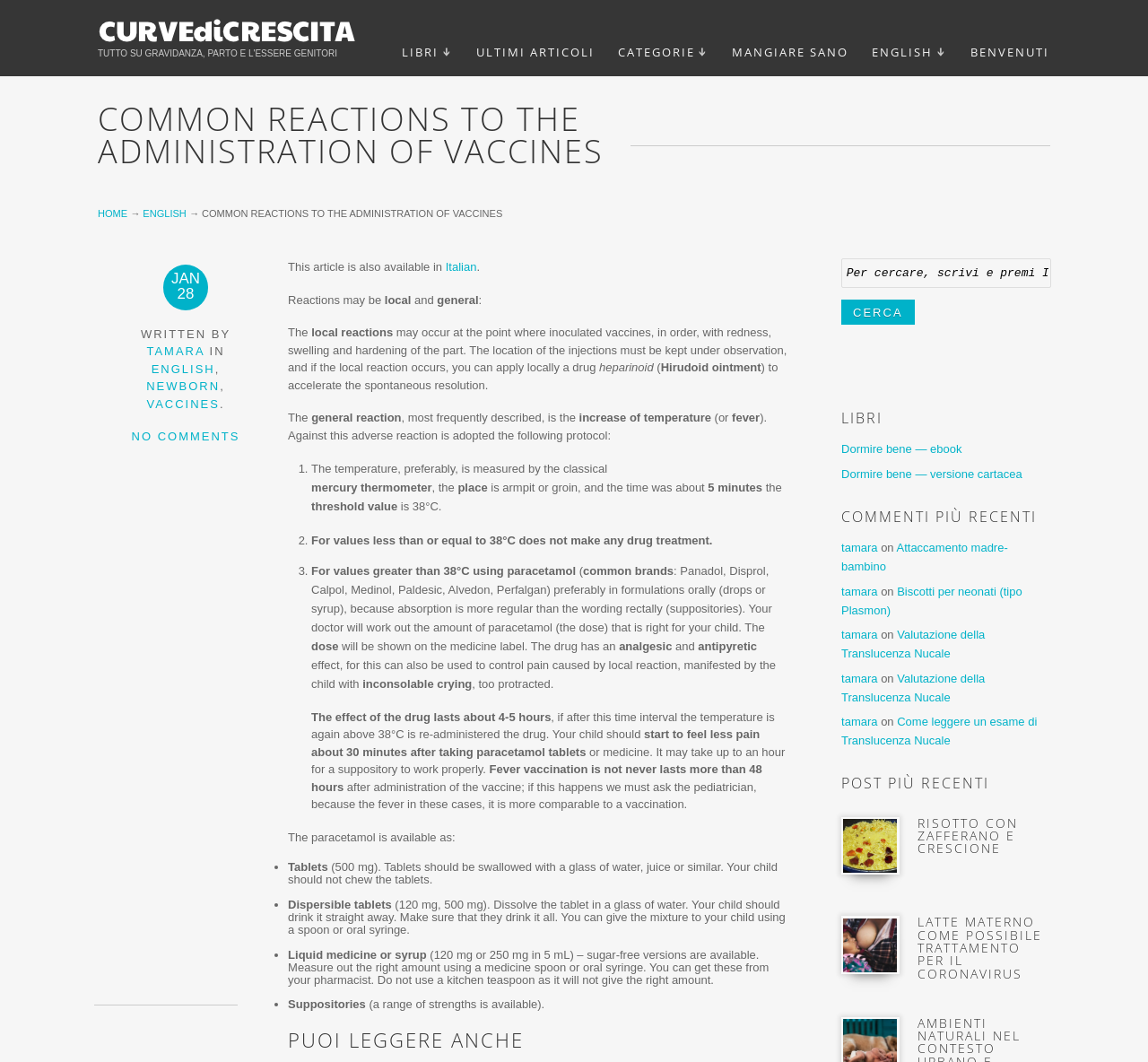Please answer the following question using a single word or phrase: How long does the effect of paracetamol last?

4-5 hours